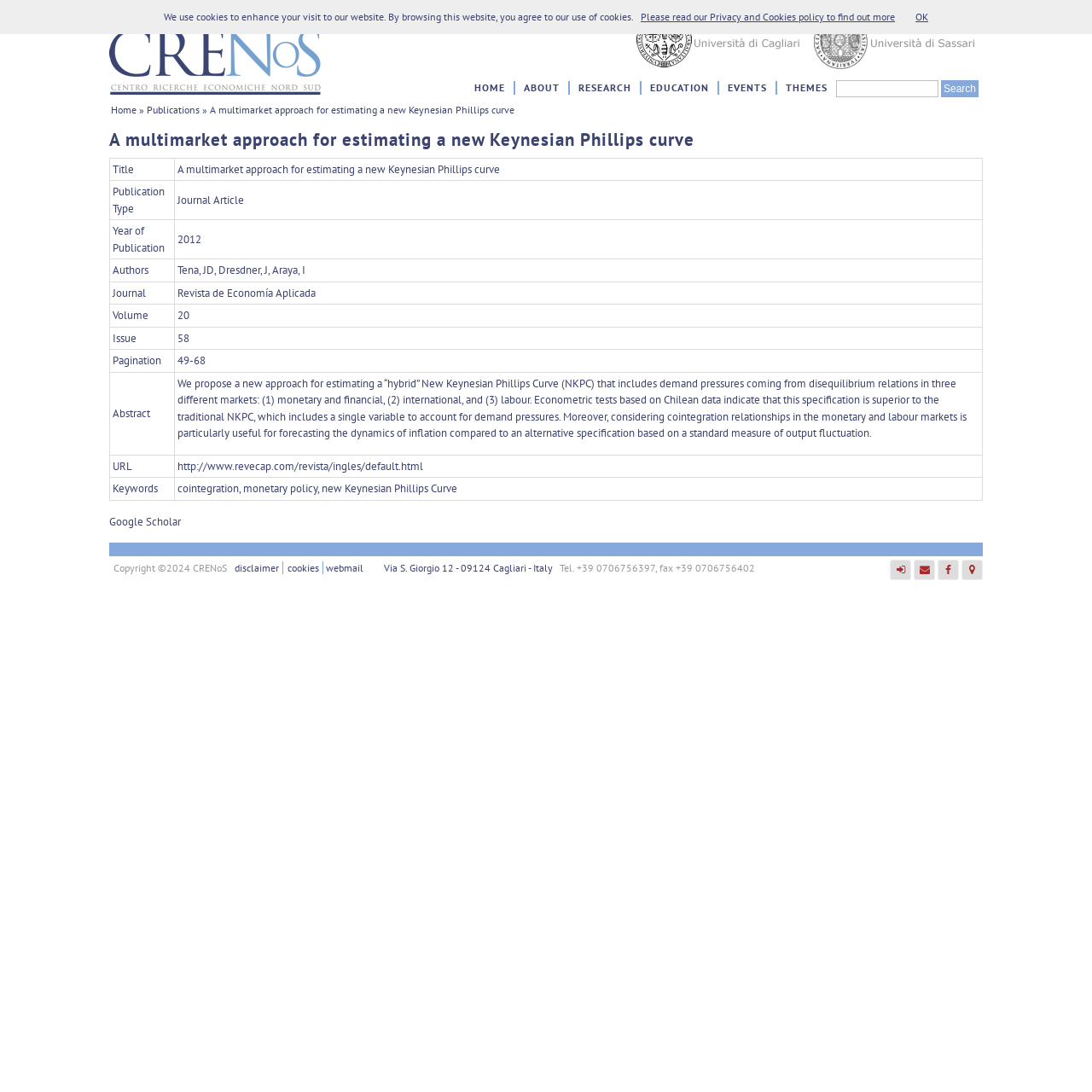Create an elaborate caption for the webpage.

This webpage is about a research publication titled "A multimarket approach for estimating a new Keynesian Phillips curve" from CRENoS. At the top, there is a navigation menu with links to "Home", "About", "Research", "Education", "Events", and "Themes". On the right side of the navigation menu, there is a search form with a text box and a search button.

Below the navigation menu, there is a breadcrumb trail indicating the current location, which is "Home" > "Publications" > "A multimarket approach for estimating a new Keynesian Phillips curve". 

The main content of the webpage is a table displaying the publication's details, including title, publication type, year of publication, authors, journal, volume, issue, pagination, abstract, URL, and keywords. The abstract provides a summary of the research, which proposes a new approach for estimating a hybrid New Keynesian Phillips Curve that includes demand pressures from three different markets.

At the bottom of the webpage, there is a footer section with links to "Google Scholar" and other resources. There is also a copyright notice and a disclaimer section with links to "disclaimer", "cookies", and "webmail". The contact information of CRENoS, including address, phone number, and fax number, is also provided. Finally, there are social media links and a notification about the use of cookies on the website.